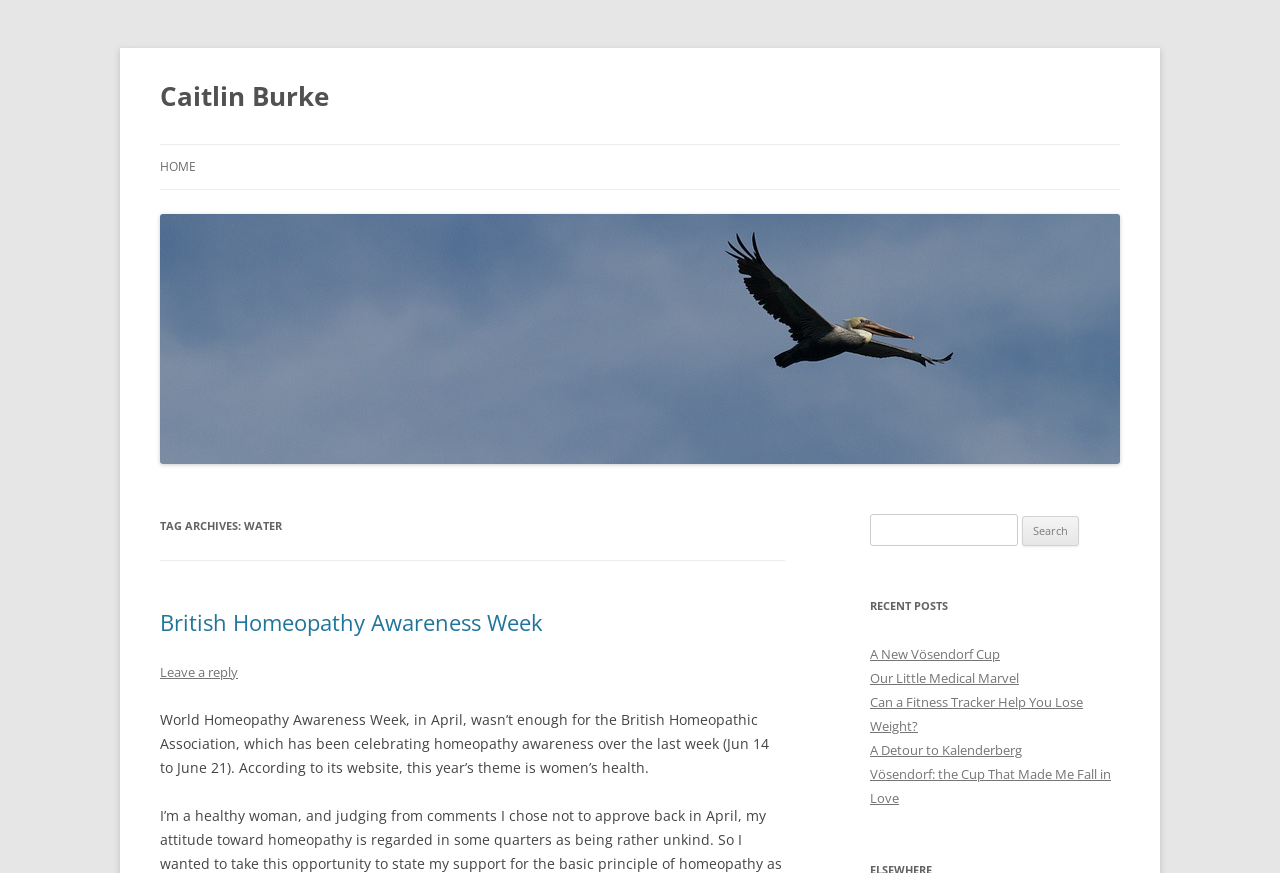Identify the bounding box coordinates for the UI element described by the following text: "Caitlin Burke". Provide the coordinates as four float numbers between 0 and 1, in the format [left, top, right, bottom].

[0.125, 0.082, 0.257, 0.137]